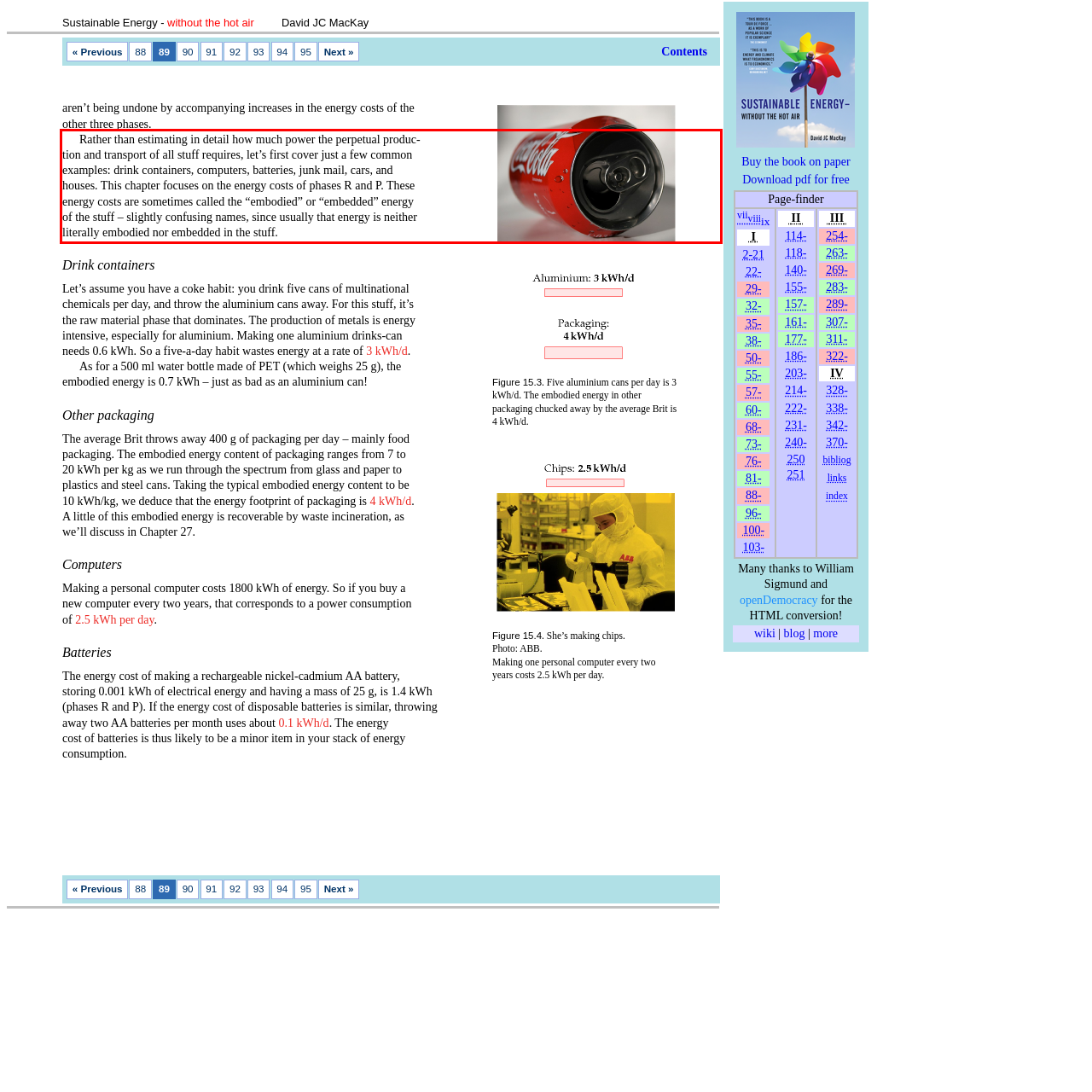Please recognize and transcribe the text located inside the red bounding box in the webpage image.

Rather than estimating in detail how much power the perpetual produc- tion and transport of all stuff requires, let’s first cover just a few common examples: drink containers, computers, batteries, junk mail, cars, and houses. This chapter focuses on the energy costs of phases R and P. These energy costs are sometimes called the “embodied” or “embedded” energy of the stuff – slightly confusing names, since usually that energy is neither literally embodied nor embedded in the stuff.